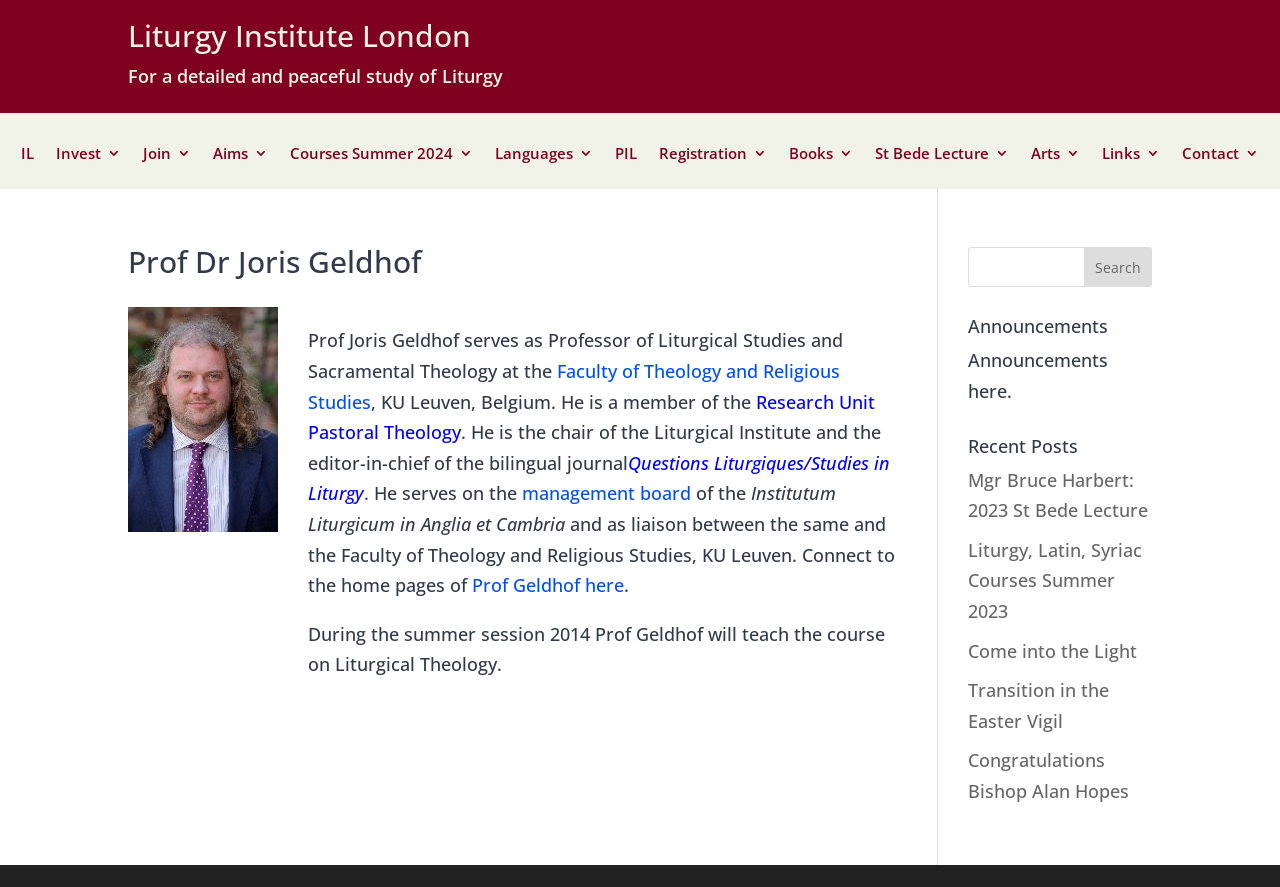Determine the bounding box coordinates of the clickable element necessary to fulfill the instruction: "View the course on Liturgical Theology". Provide the coordinates as four float numbers within the 0 to 1 range, i.e., [left, top, right, bottom].

[0.241, 0.701, 0.691, 0.762]